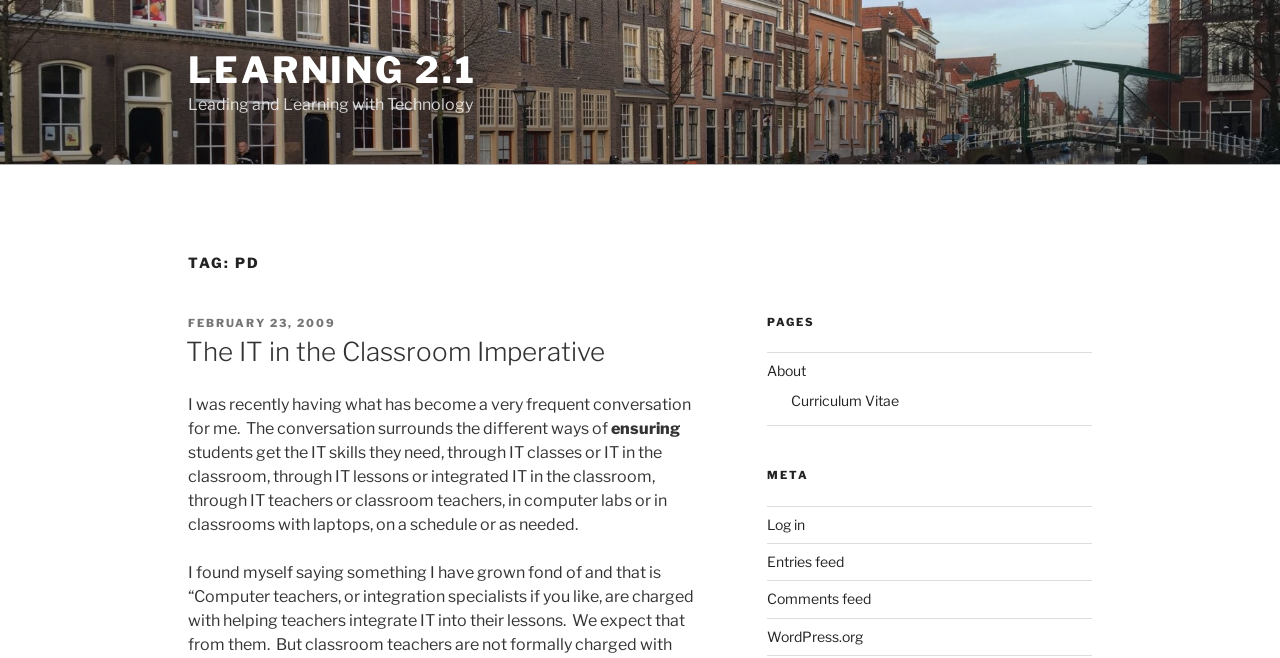Identify the bounding box coordinates of the region I need to click to complete this instruction: "Log in to the website".

[0.599, 0.784, 0.629, 0.81]